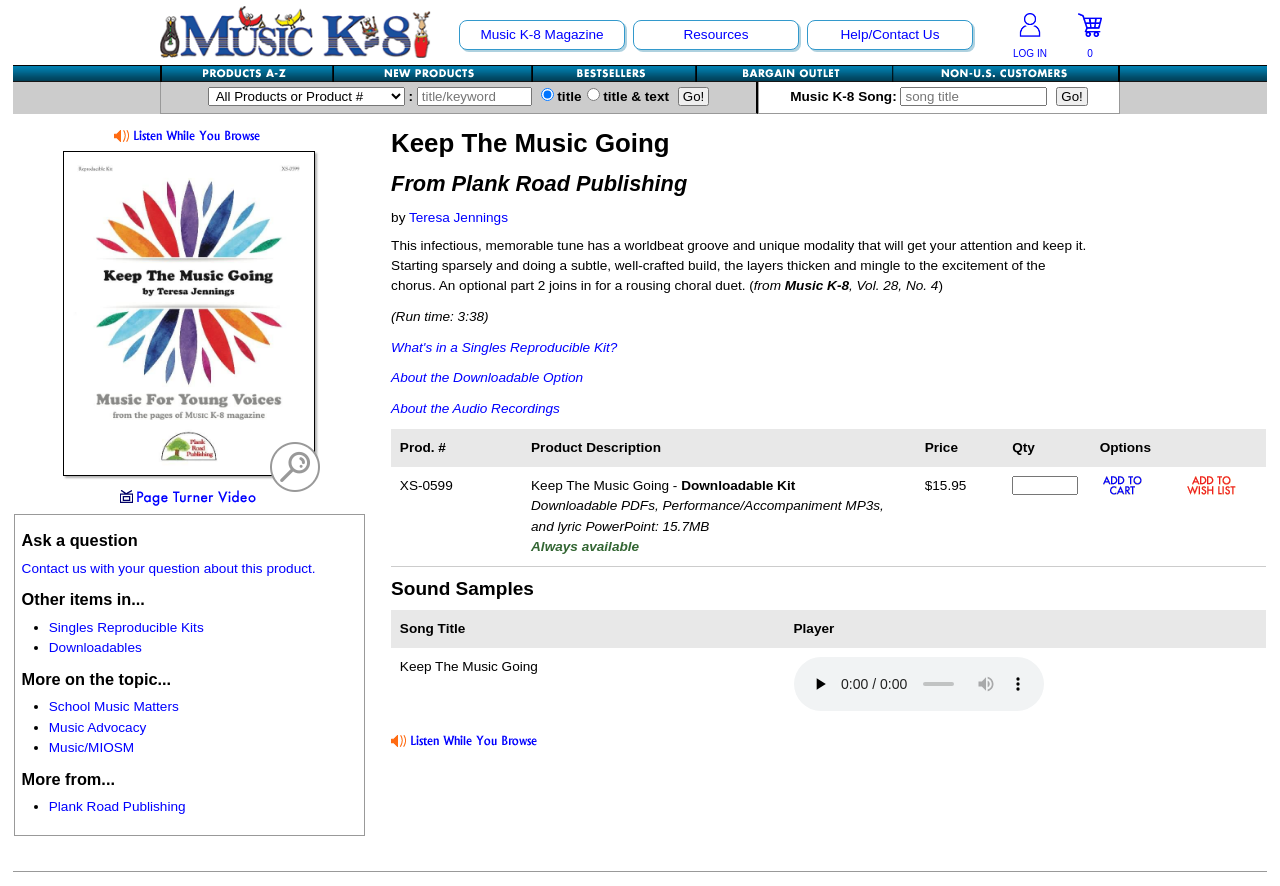What is the title of the product?
Give a one-word or short-phrase answer derived from the screenshot.

Keep The Music Going